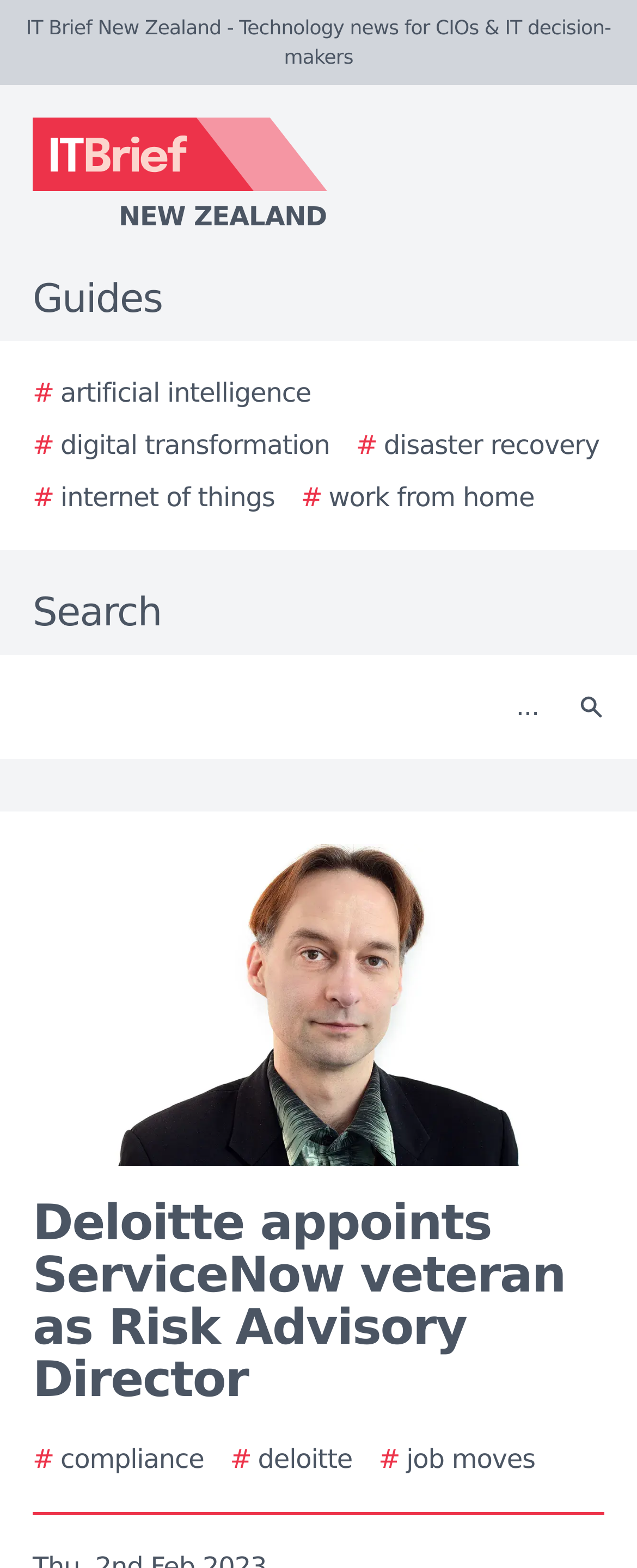Please determine the bounding box coordinates of the element's region to click in order to carry out the following instruction: "View the story image". The coordinates should be four float numbers between 0 and 1, i.e., [left, top, right, bottom].

[0.051, 0.538, 0.949, 0.744]